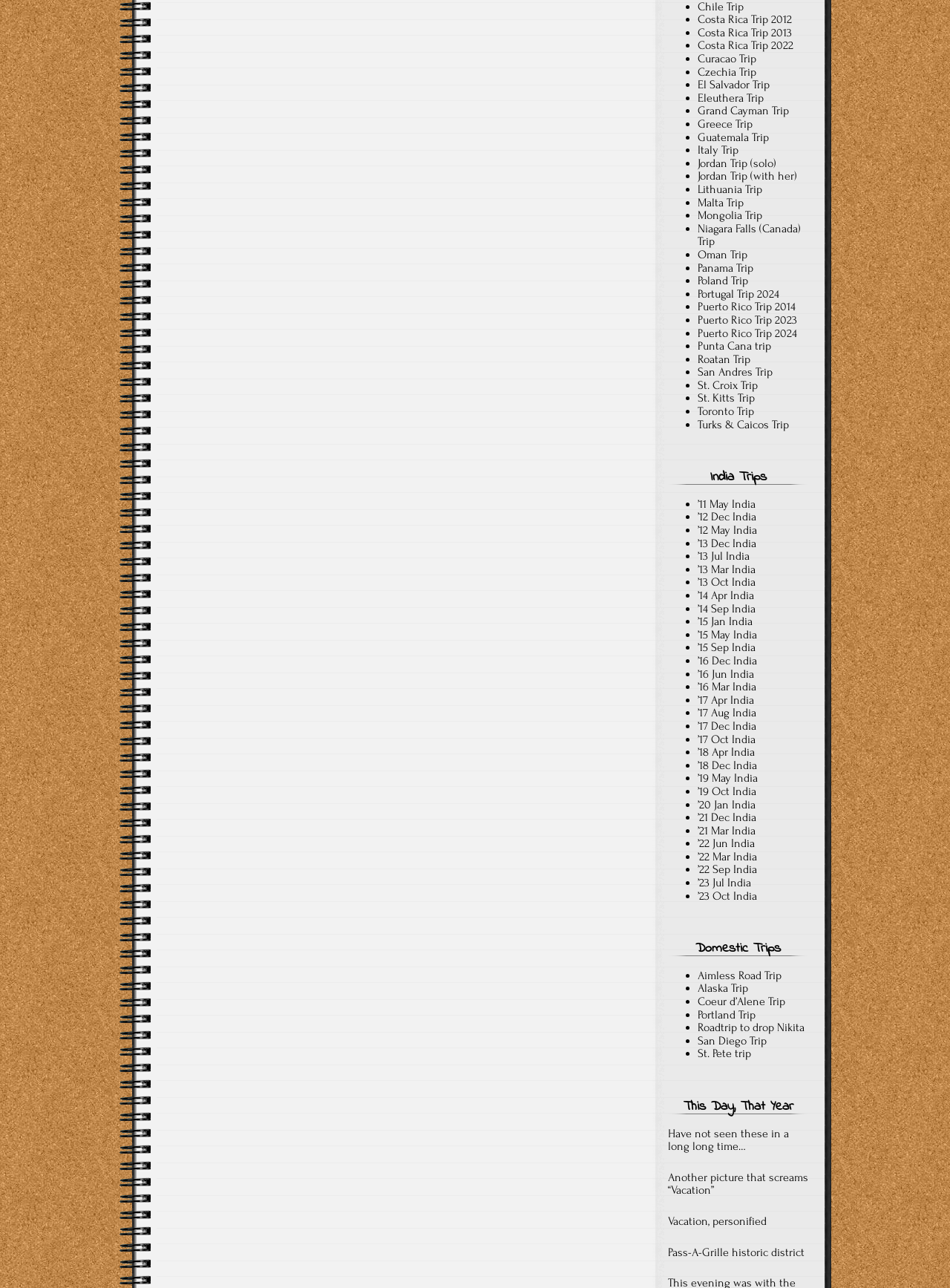Please find the bounding box coordinates of the section that needs to be clicked to achieve this instruction: "View posts from October 2021".

None